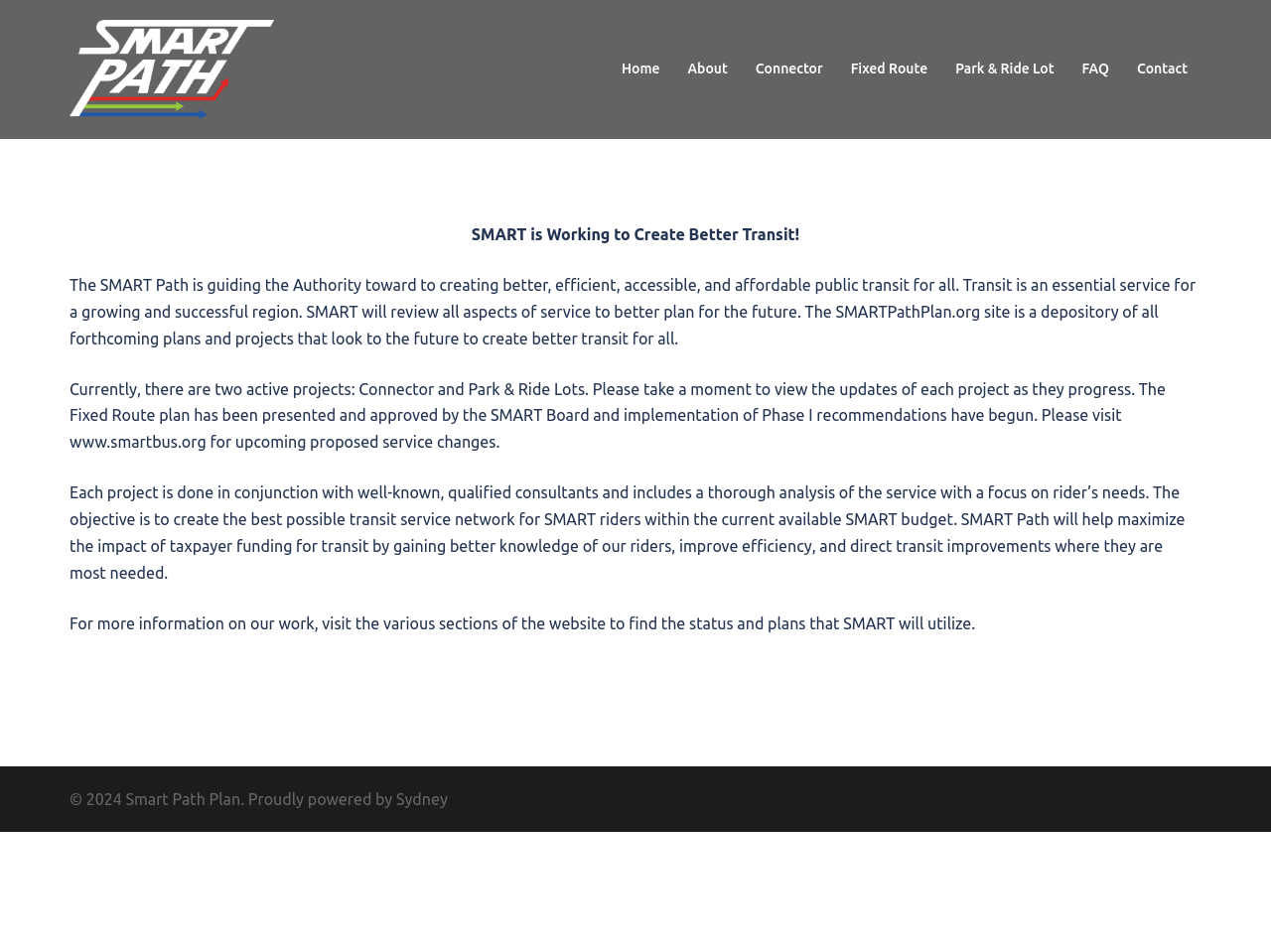Determine the bounding box coordinates of the element's region needed to click to follow the instruction: "Check the 'FAQ' section". Provide these coordinates as four float numbers between 0 and 1, formatted as [left, top, right, bottom].

[0.851, 0.061, 0.873, 0.085]